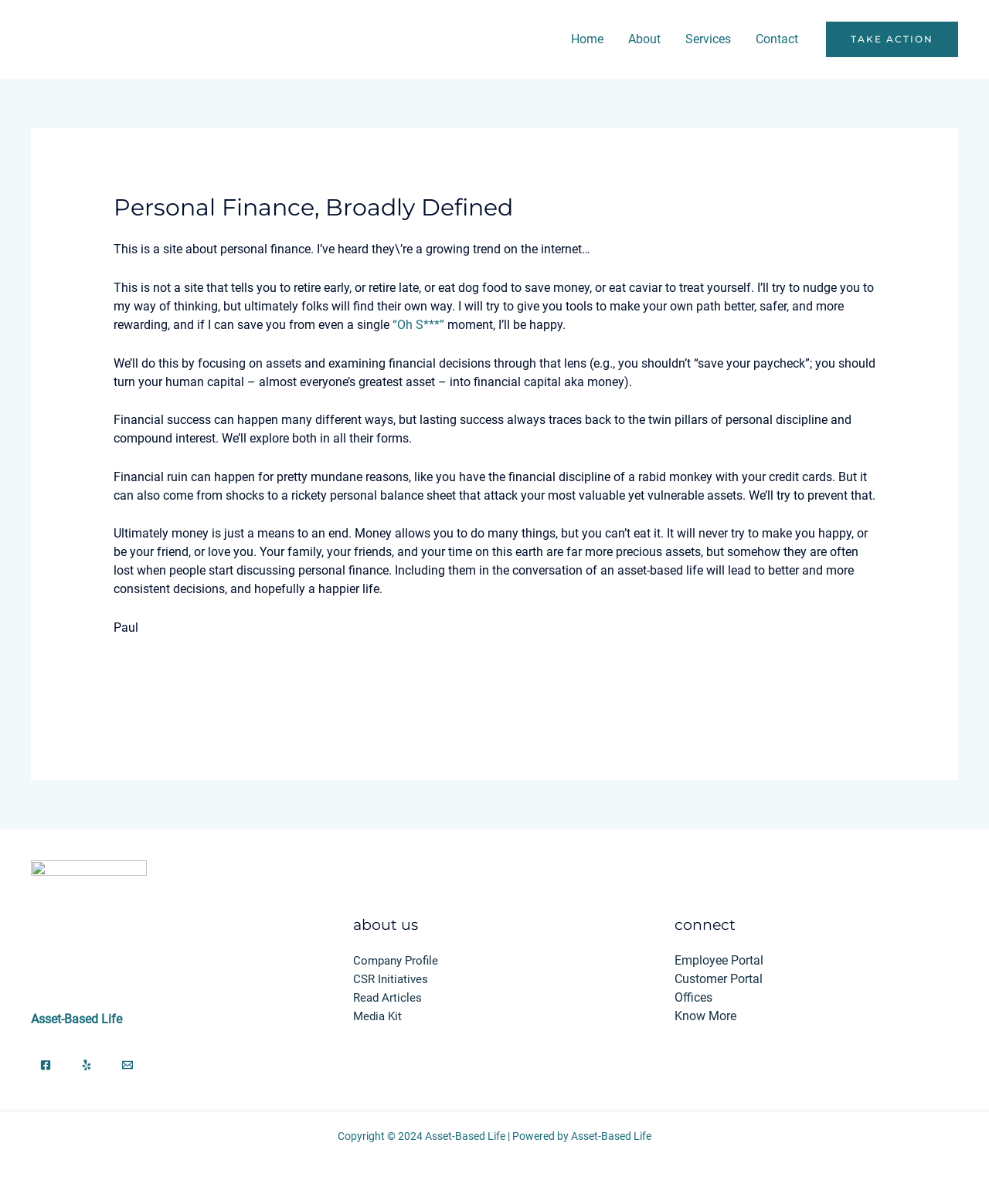Can you identify the bounding box coordinates of the clickable region needed to carry out this instruction: 'Check the 'Facebook' link'? The coordinates should be four float numbers within the range of 0 to 1, stated as [left, top, right, bottom].

[0.031, 0.873, 0.061, 0.897]